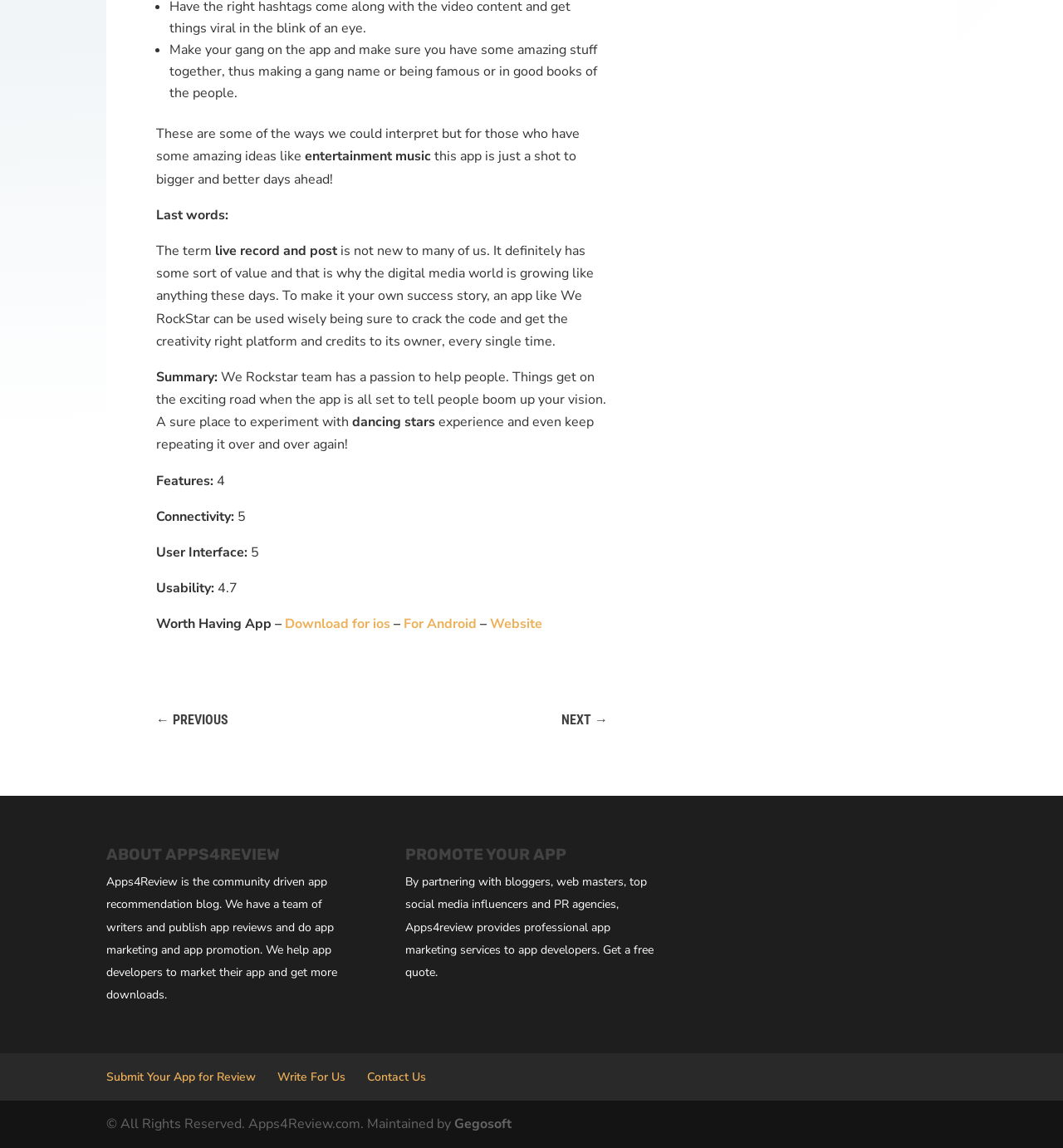Kindly provide the bounding box coordinates of the section you need to click on to fulfill the given instruction: "Download the app for ios".

[0.268, 0.536, 0.367, 0.552]